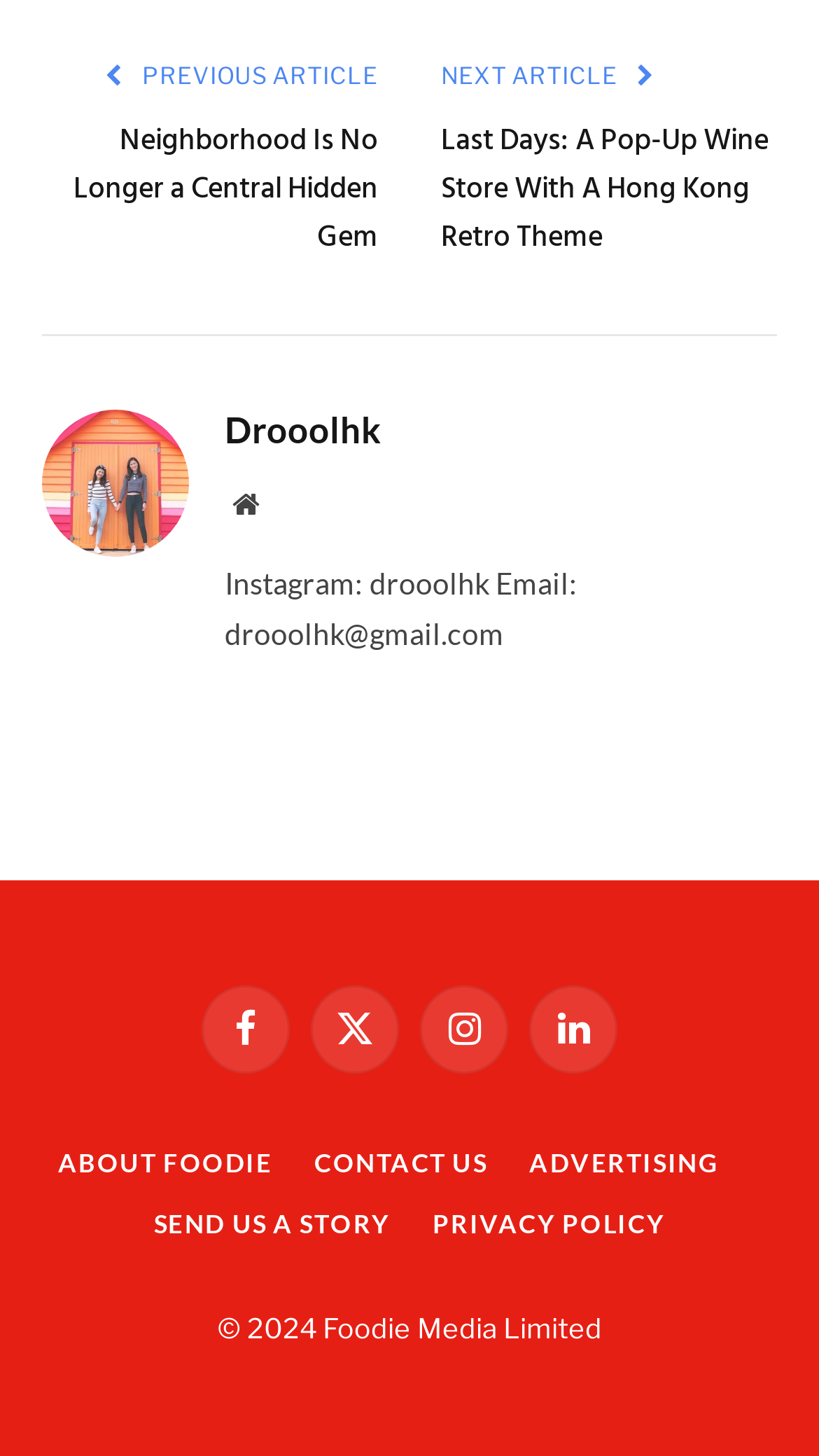Please mark the clickable region by giving the bounding box coordinates needed to complete this instruction: "Visit the website".

[0.274, 0.332, 0.326, 0.361]